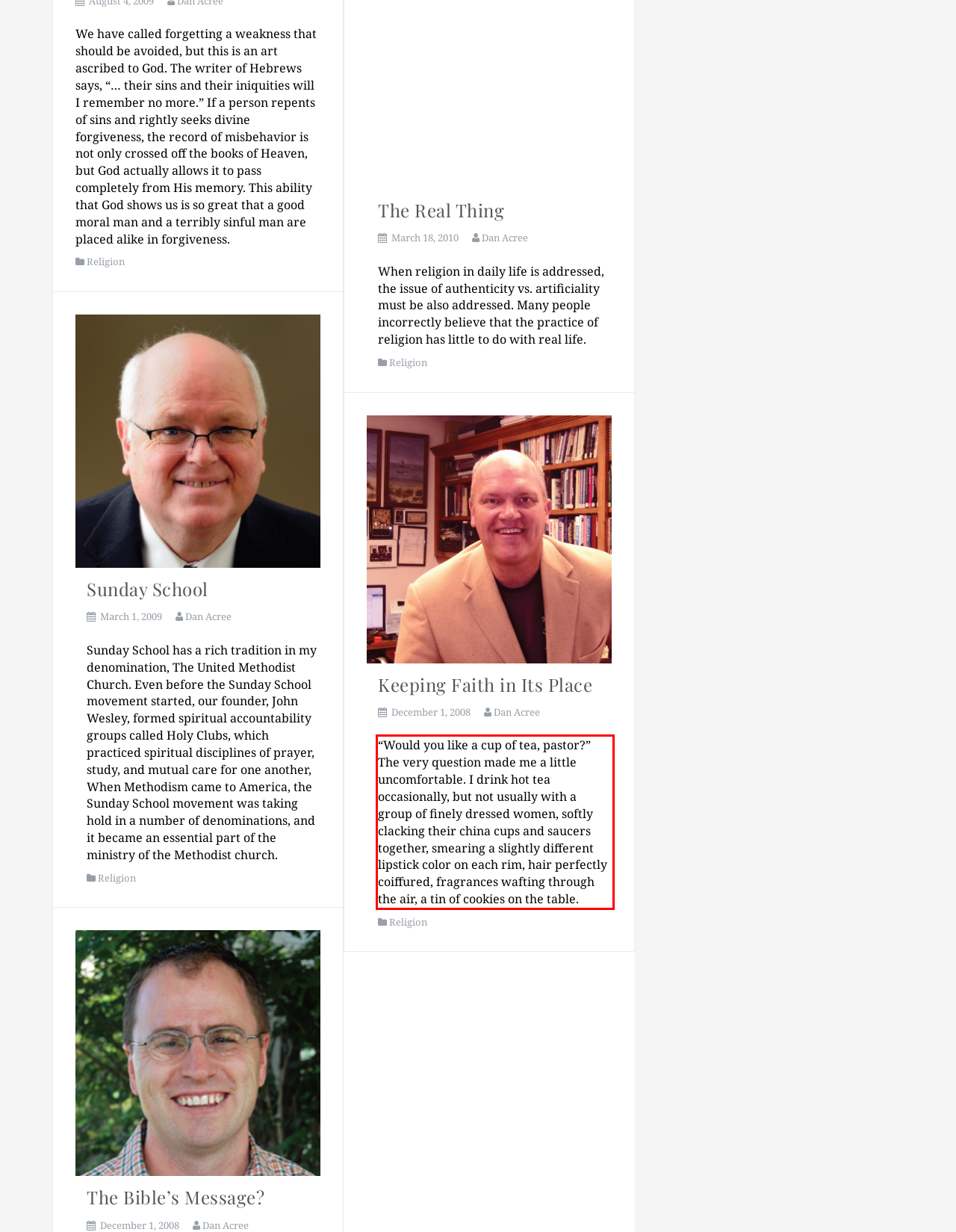Please examine the screenshot of the webpage and read the text present within the red rectangle bounding box.

“Would you like a cup of tea, pastor?” The very question made me a little uncomfortable. I drink hot tea occasionally, but not usually with a group of finely dressed women, softly clacking their china cups and saucers together, smearing a slightly different lipstick color on each rim, hair perfectly coiffured, fragrances wafting through the air, a tin of cookies on the table.